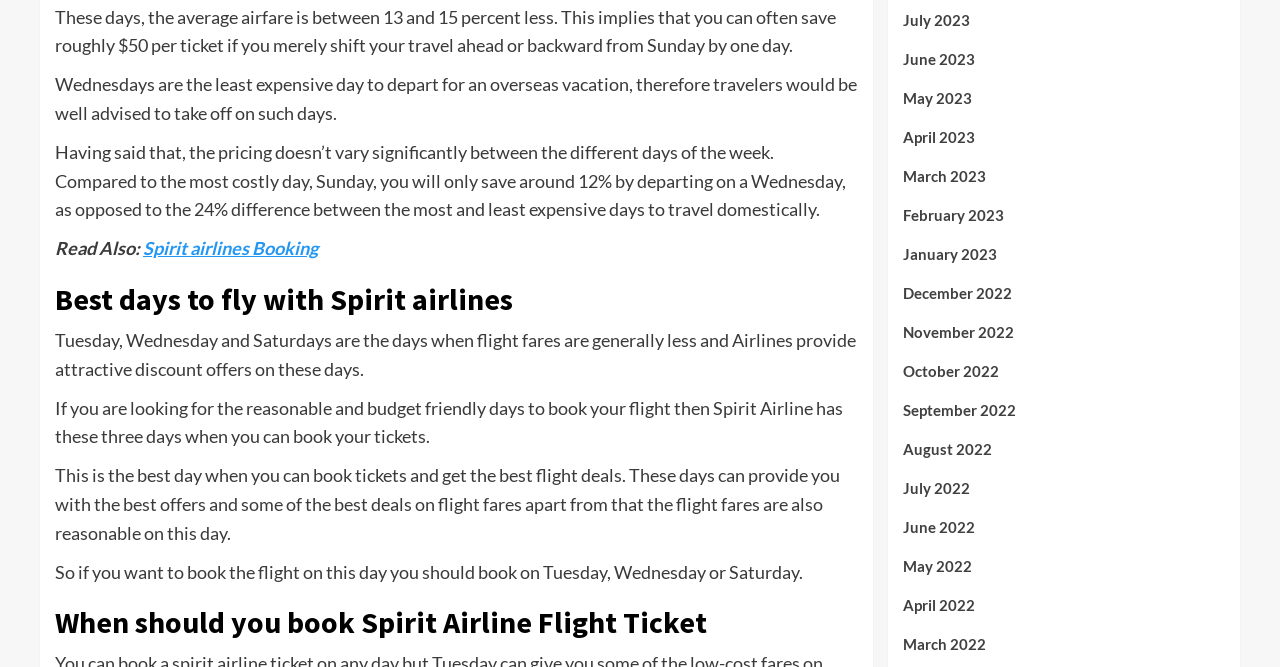Please identify the bounding box coordinates of the clickable element to fulfill the following instruction: "View thread". The coordinates should be four float numbers between 0 and 1, i.e., [left, top, right, bottom].

None